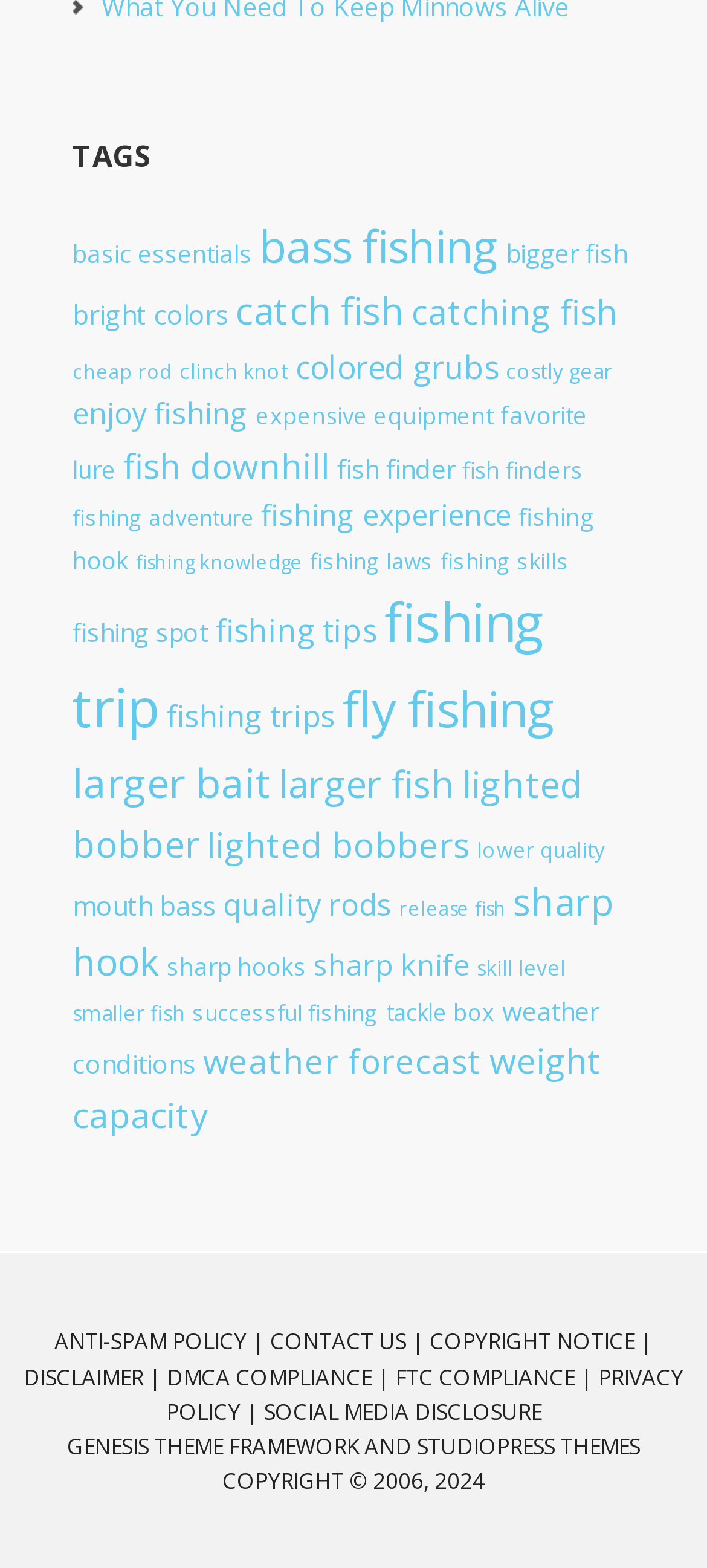Identify the coordinates of the bounding box for the element that must be clicked to accomplish the instruction: "click on 'basic essentials'".

[0.103, 0.151, 0.356, 0.172]